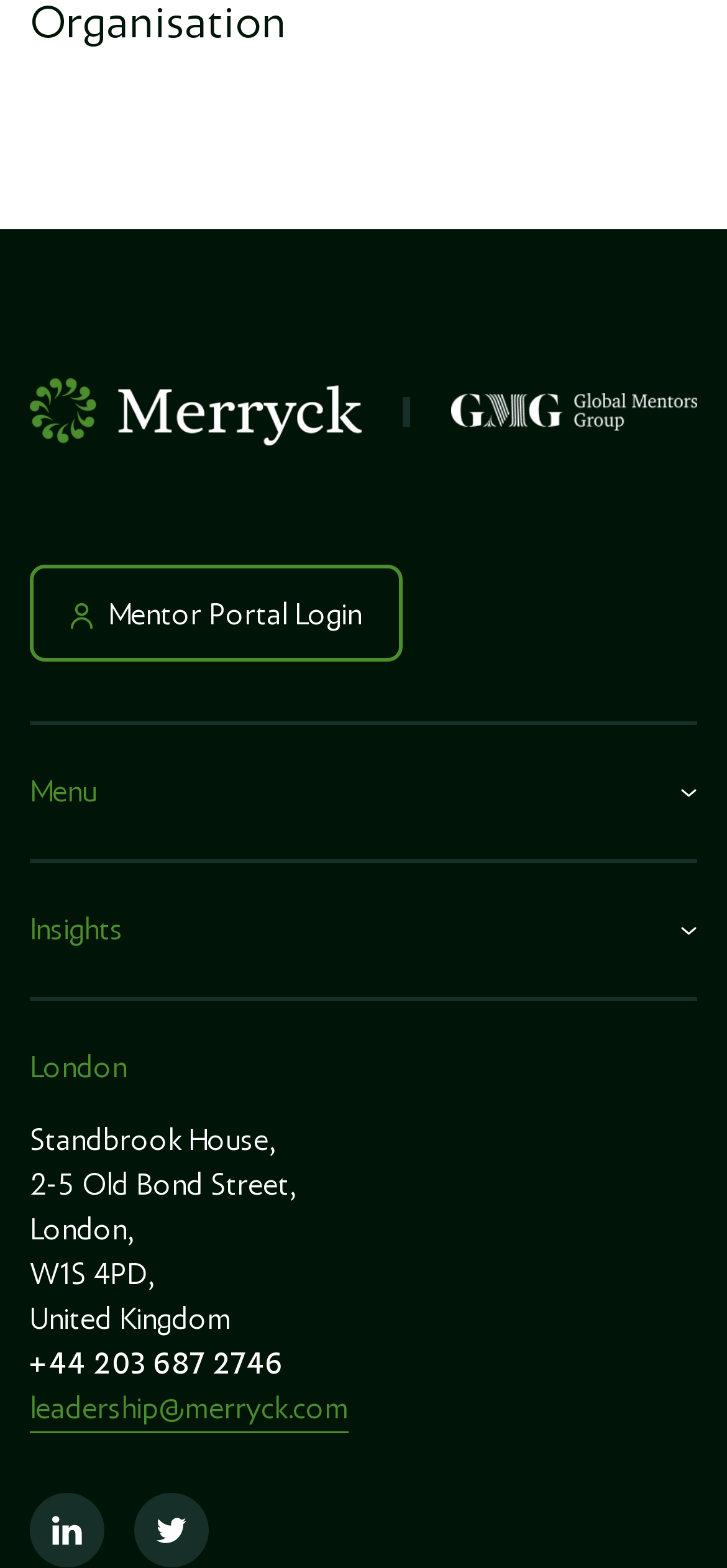How many social media links are there at the bottom?
Answer the question with just one word or phrase using the image.

2